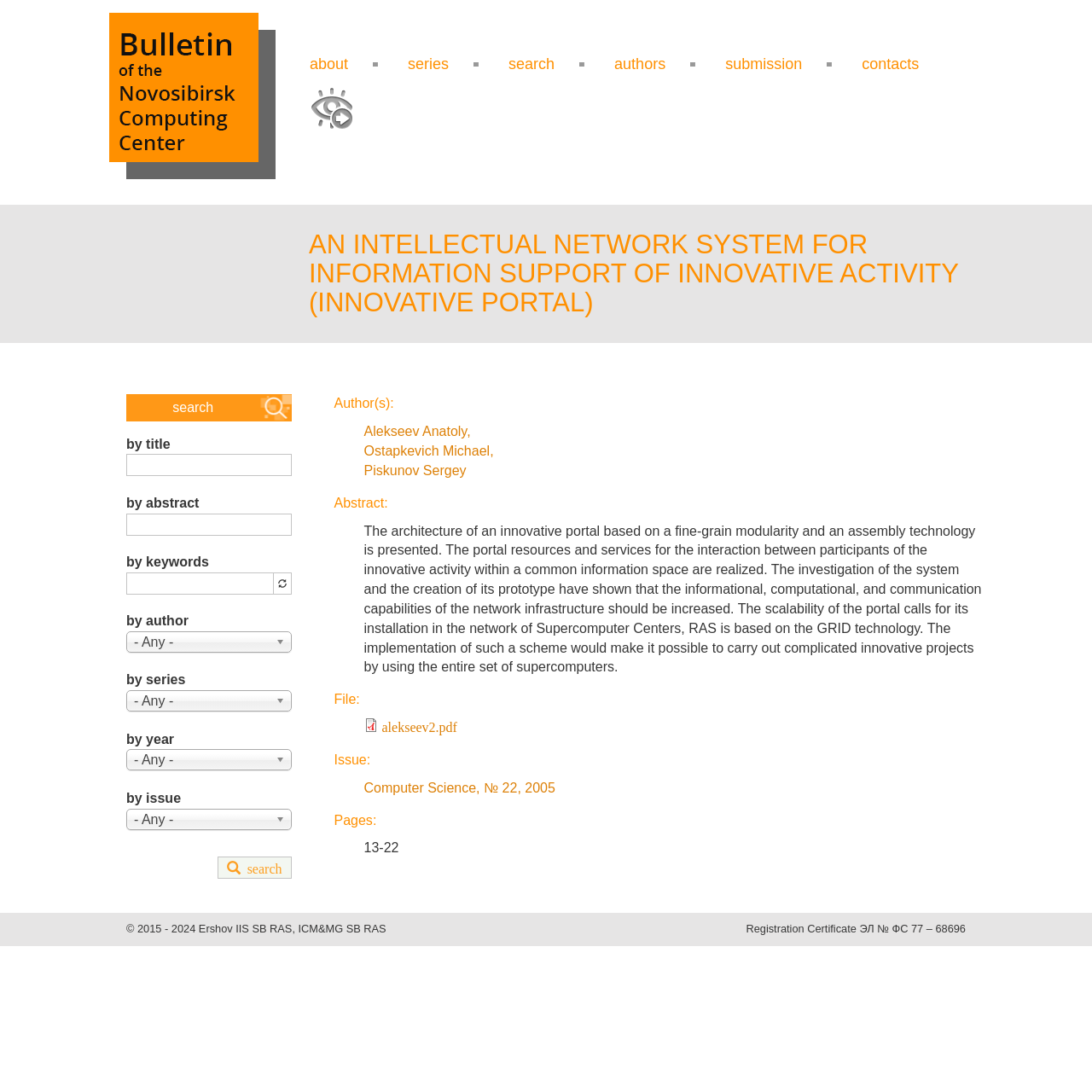Given the description "Alekseev Anatoly", determine the bounding box of the corresponding UI element.

[0.333, 0.388, 0.427, 0.402]